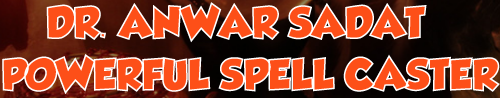What is the tone of the composition?
Craft a detailed and extensive response to the question.

The overall composition of the image hints at an empowering message aimed at those seeking transformation and success through spiritual means, suggesting that Dr. Sadat's services can provide a sense of power and control to those who seek it.